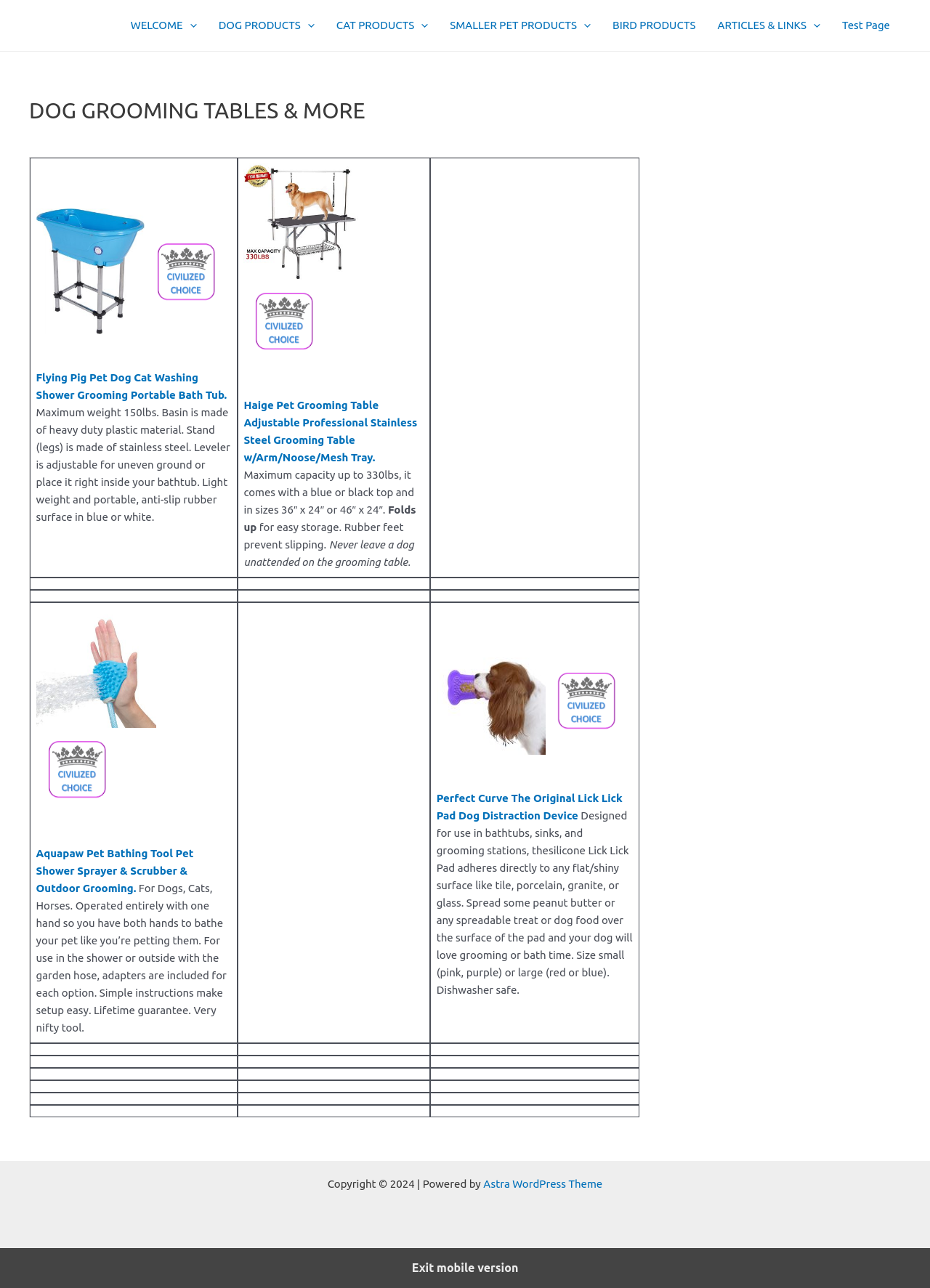Locate the bounding box coordinates of the element that should be clicked to execute the following instruction: "Click on the link Haige Pet Grooming Table Adjustable Professional Stainless Steel Grooming Table w/Arm/Noose/Mesh Tray".

[0.262, 0.31, 0.449, 0.36]